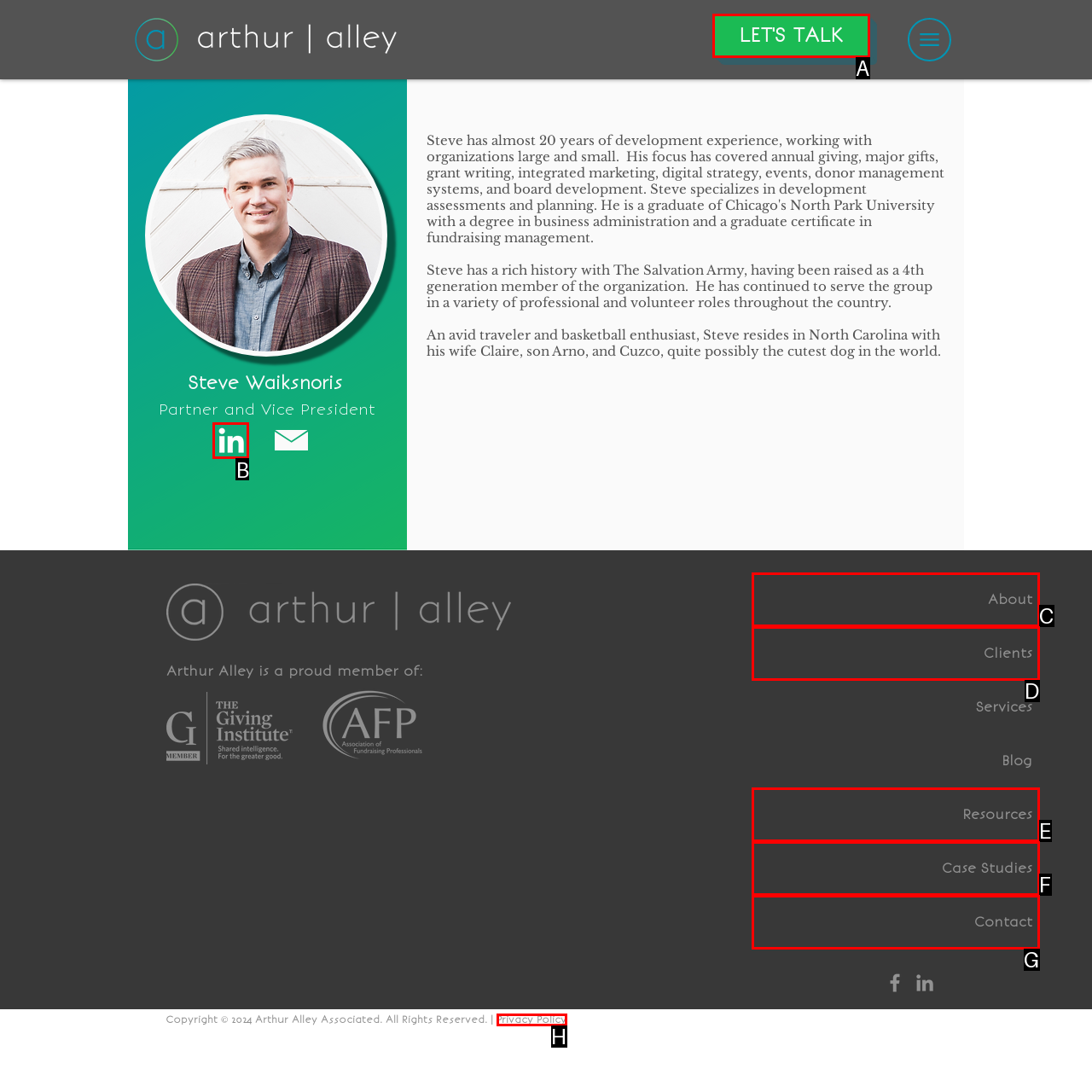Which option should you click on to fulfill this task: Visit Arthur Alley's LinkedIn page? Answer with the letter of the correct choice.

B